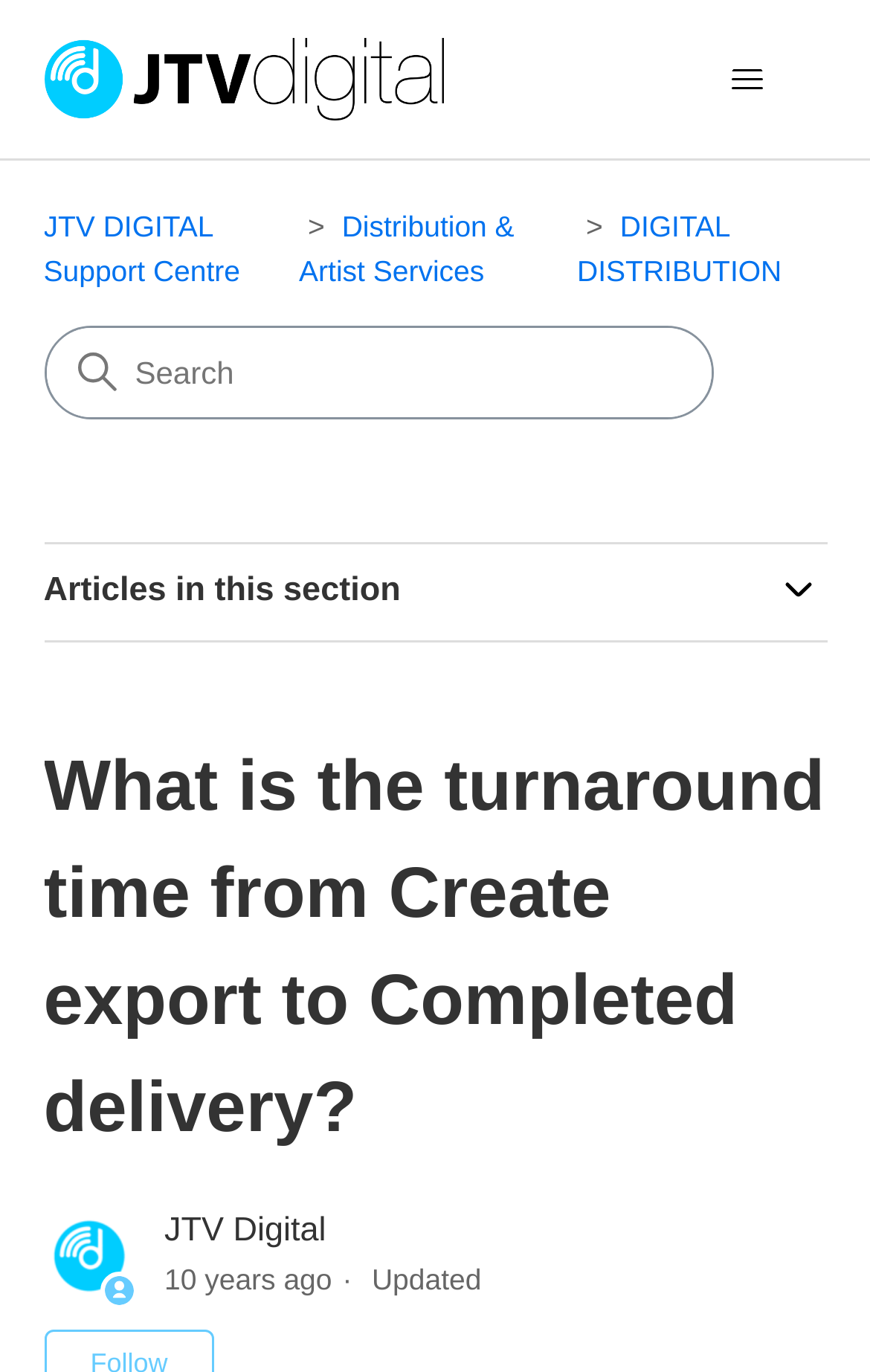Look at the image and give a detailed response to the following question: What is the section title above the article?

I found the answer by looking at the section title above the article, which is located at the middle of the webpage. The title is 'Articles in this section', indicating the category of the article.